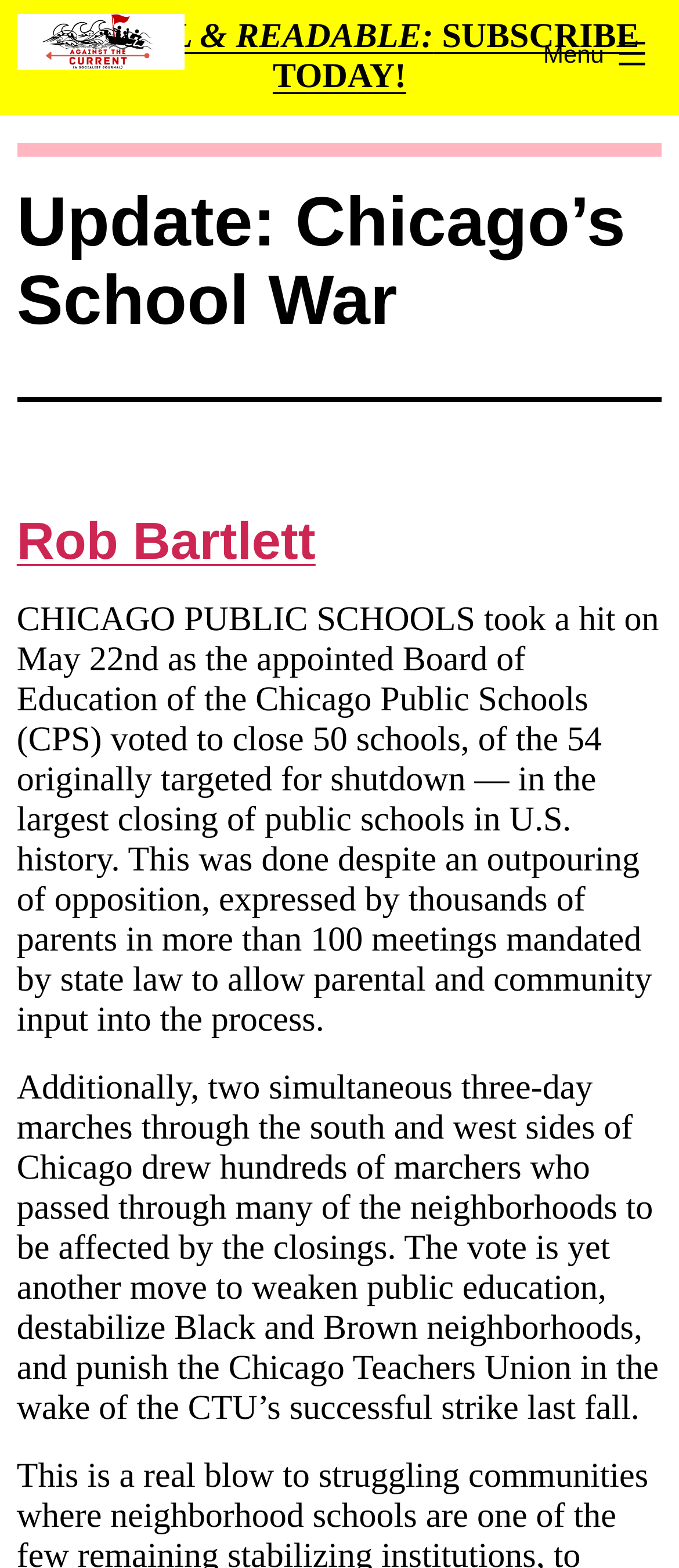What was the outcome of the Chicago Teachers Union's strike?
Using the information presented in the image, please offer a detailed response to the question.

The webpage mentions '...punish the Chicago Teachers Union in the wake of the CTU’s successful strike last fall.' which indicates that the strike was successful.